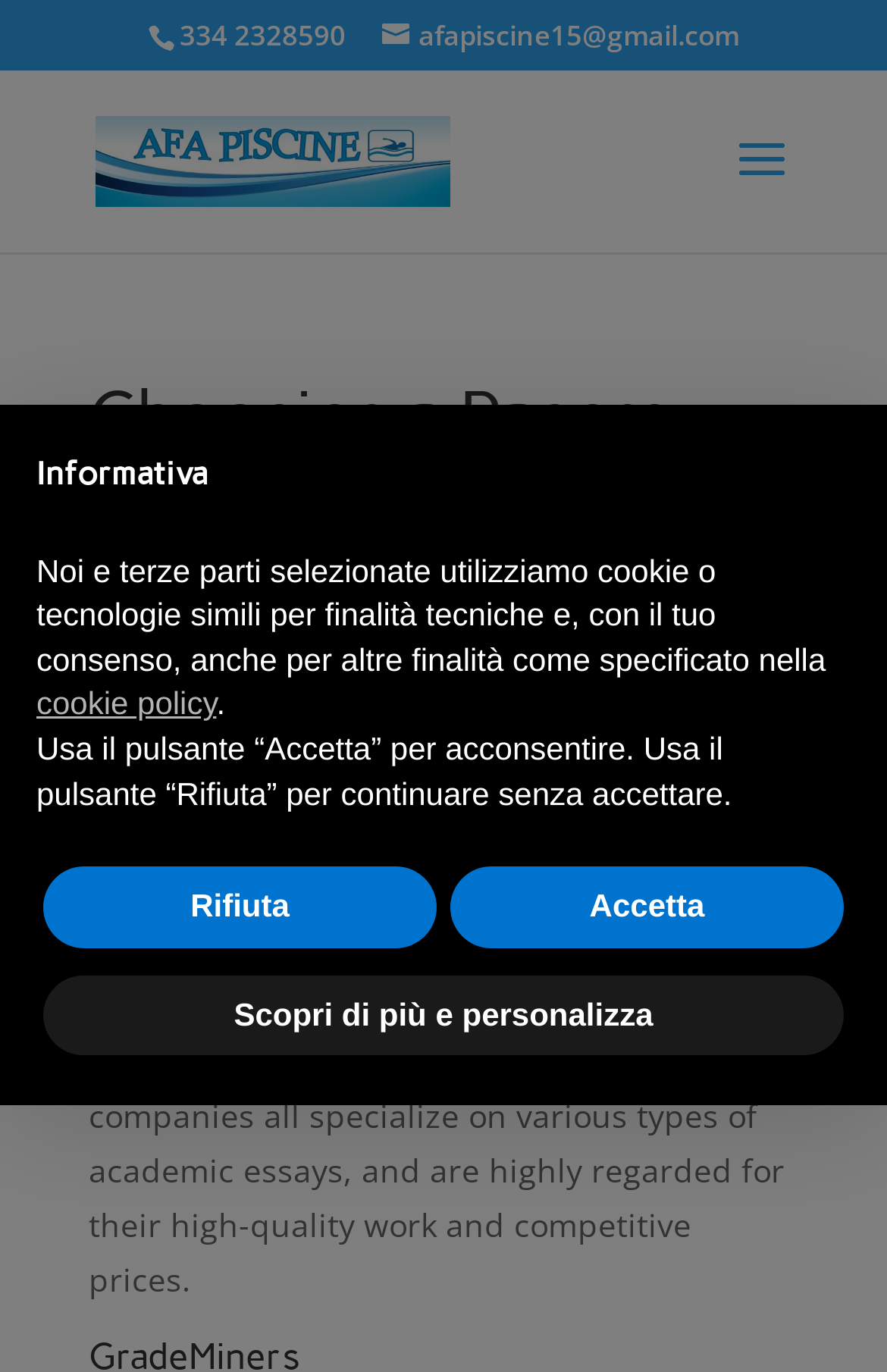Use a single word or phrase to answer this question: 
What is the topic of the webpage?

Essay writing services